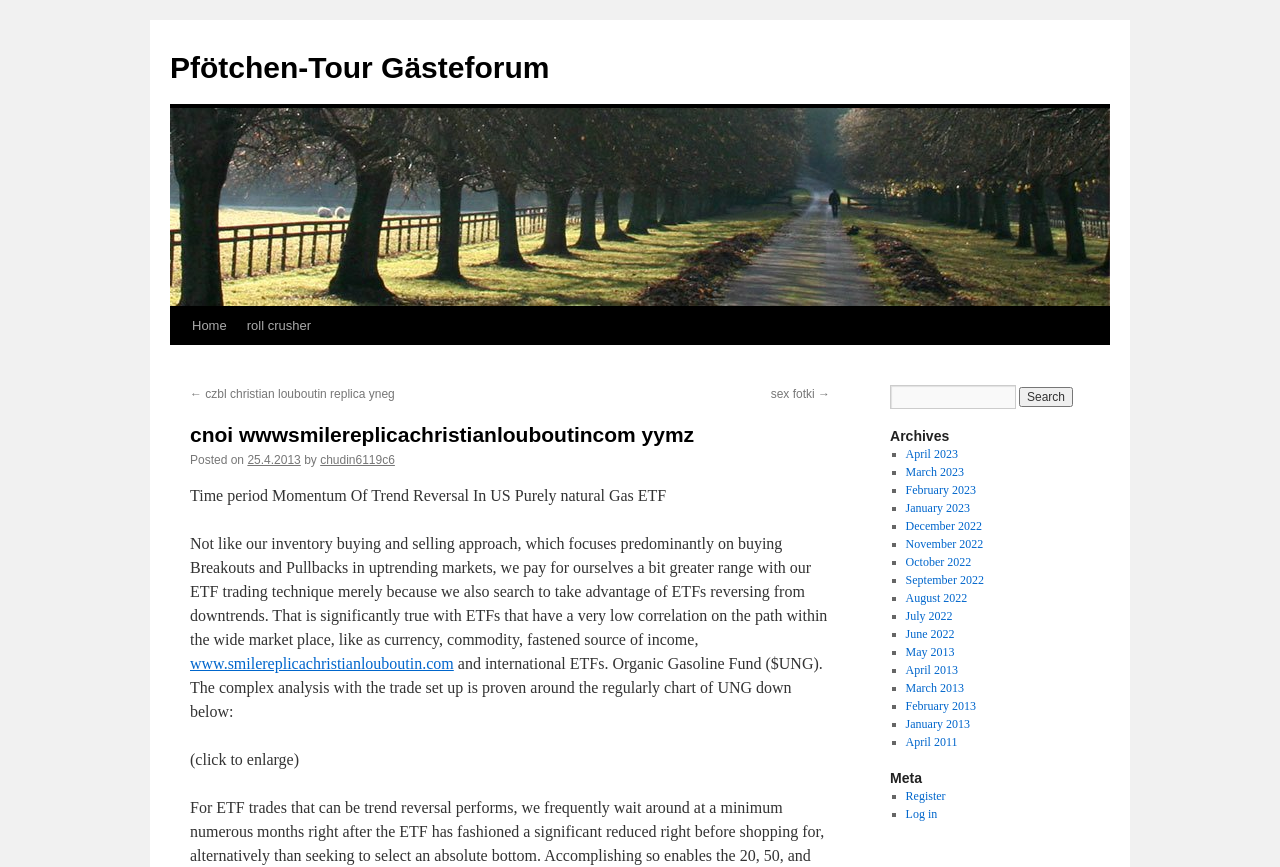What is the purpose of the textbox in the search section?
Using the visual information, respond with a single word or phrase.

To input search query